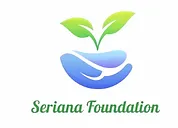Please provide a one-word or phrase answer to the question: 
What is the name of the organization?

Seriana Foundation